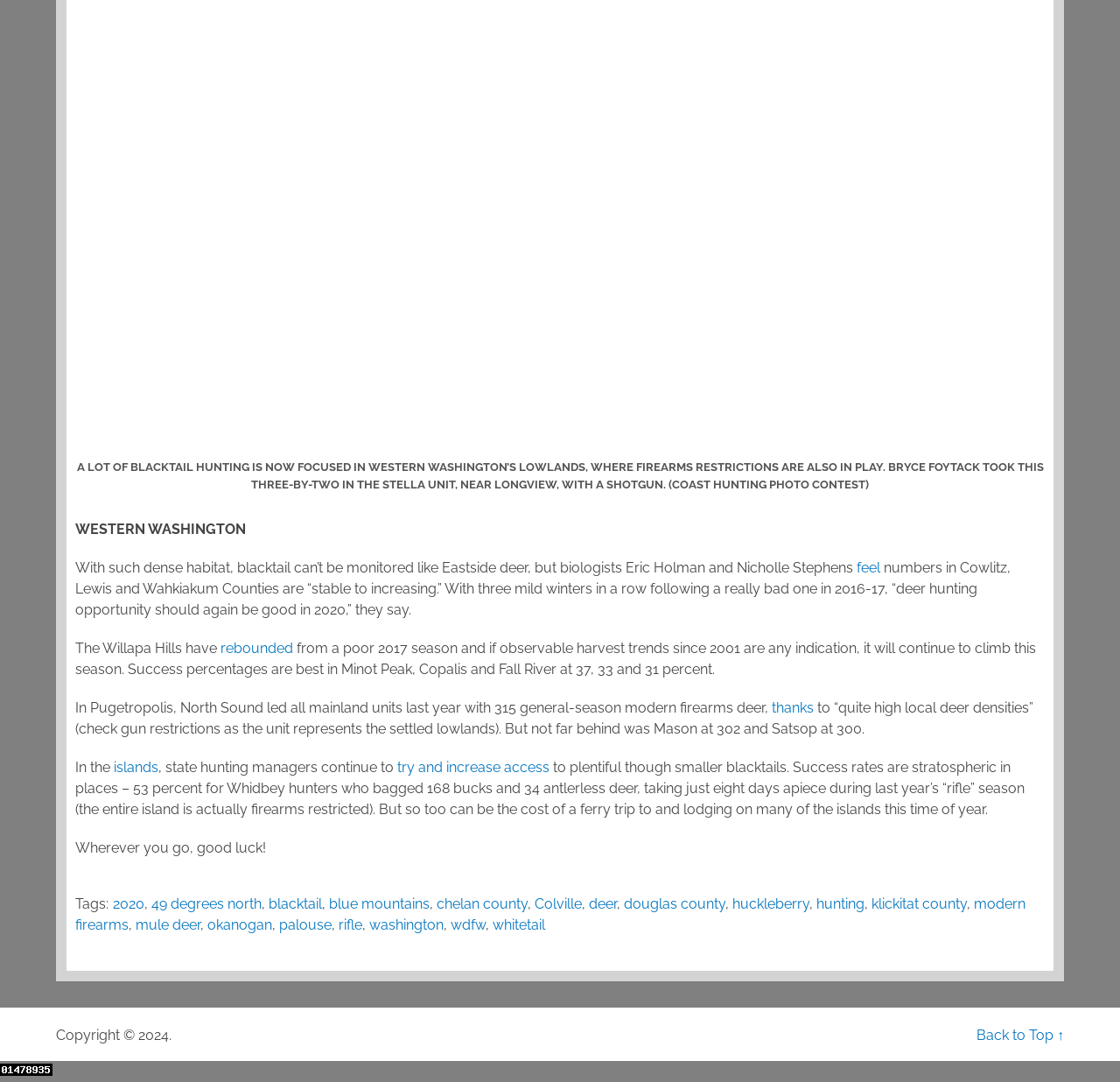Determine the bounding box coordinates of the clickable region to follow the instruction: "click the link to read about 2020".

[0.1, 0.828, 0.129, 0.843]